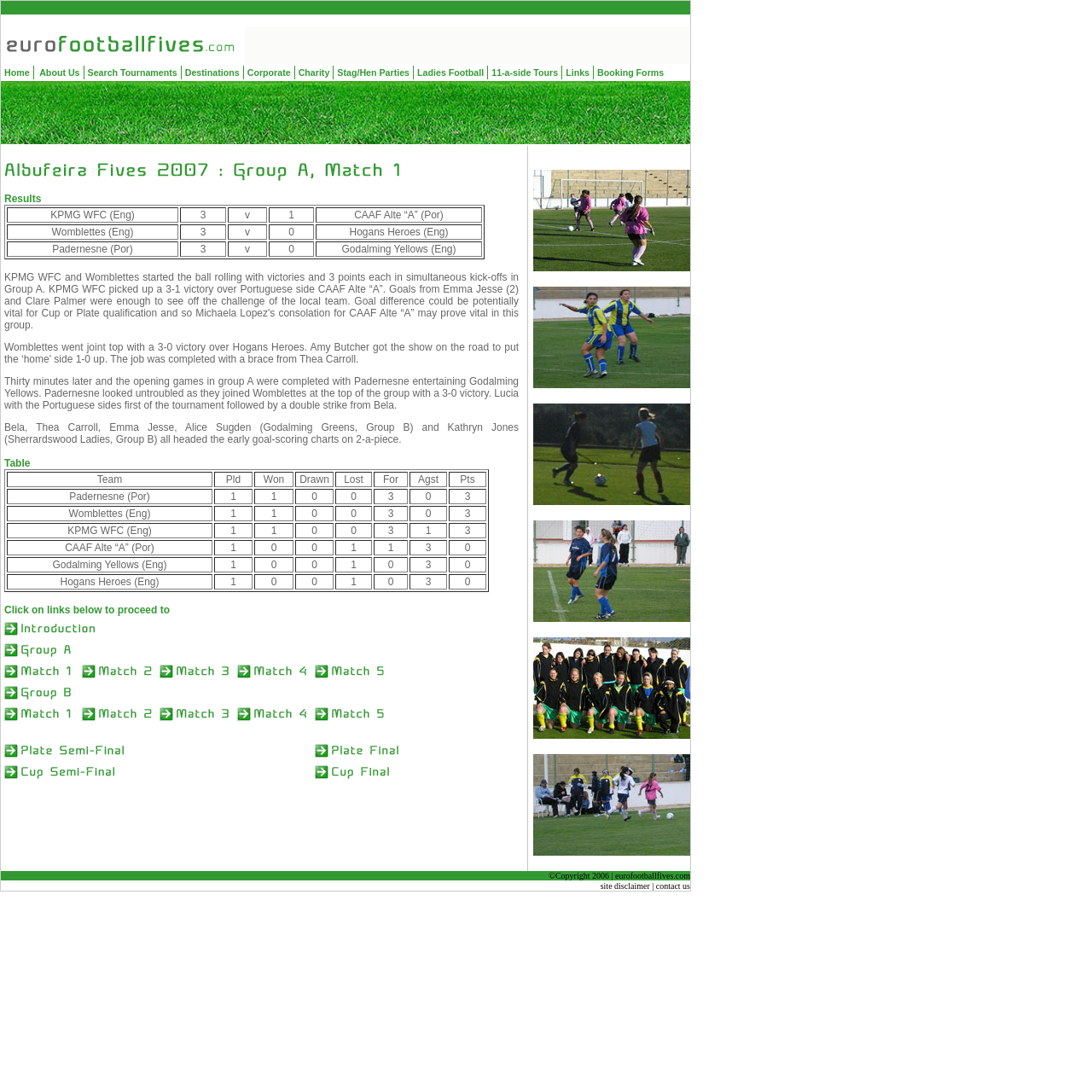Is there a search function?
Provide a detailed and extensive answer to the question.

I found a menu item called 'Search' in the top navigation bar, which suggests that there is a search function available on the website.